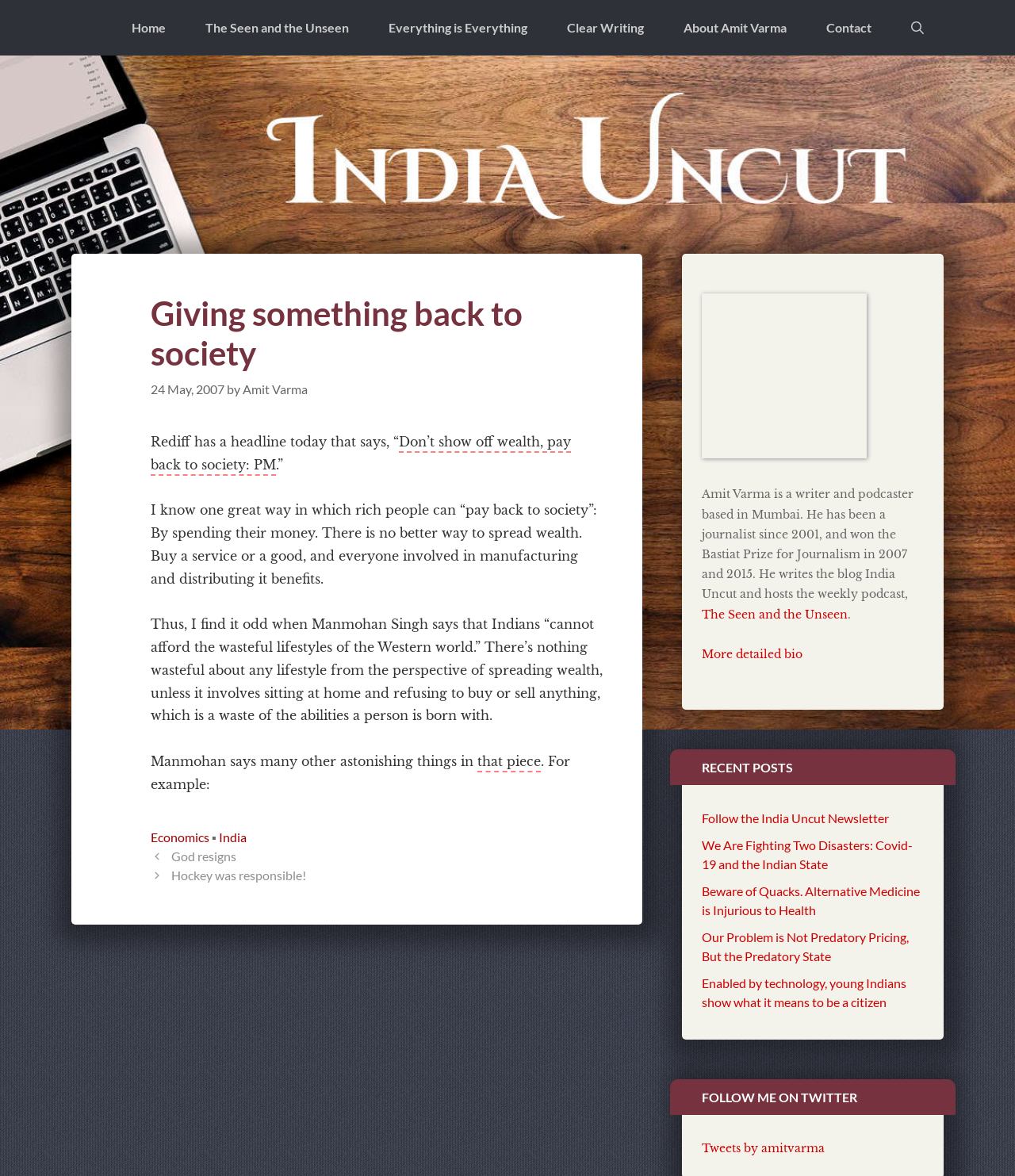Use one word or a short phrase to answer the question provided: 
What is the date of this article?

24 May, 2007